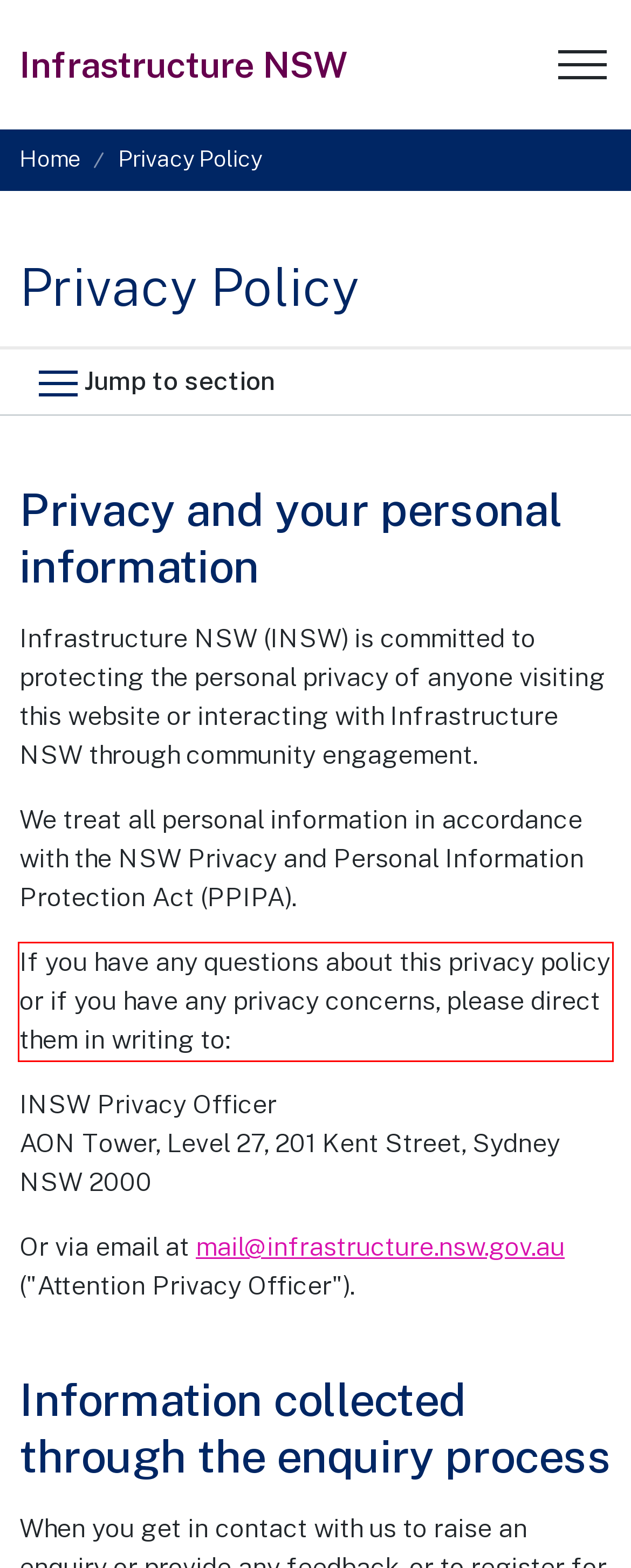Given a webpage screenshot, locate the red bounding box and extract the text content found inside it.

If you have any questions about this privacy policy or if you have any privacy concerns, please direct them in writing to: